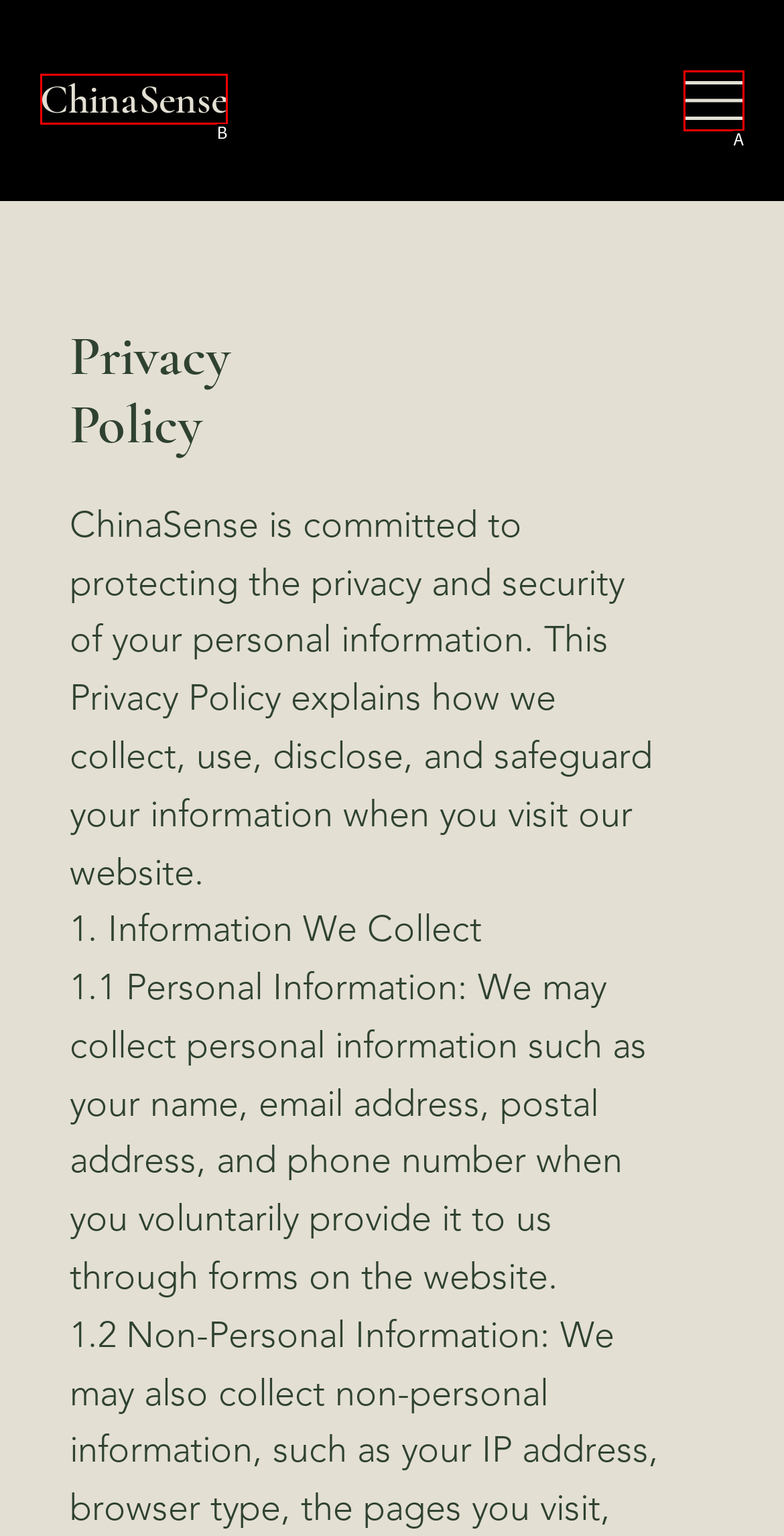Identify the HTML element that matches the description: parent_node: ChinaSense
Respond with the letter of the correct option.

A